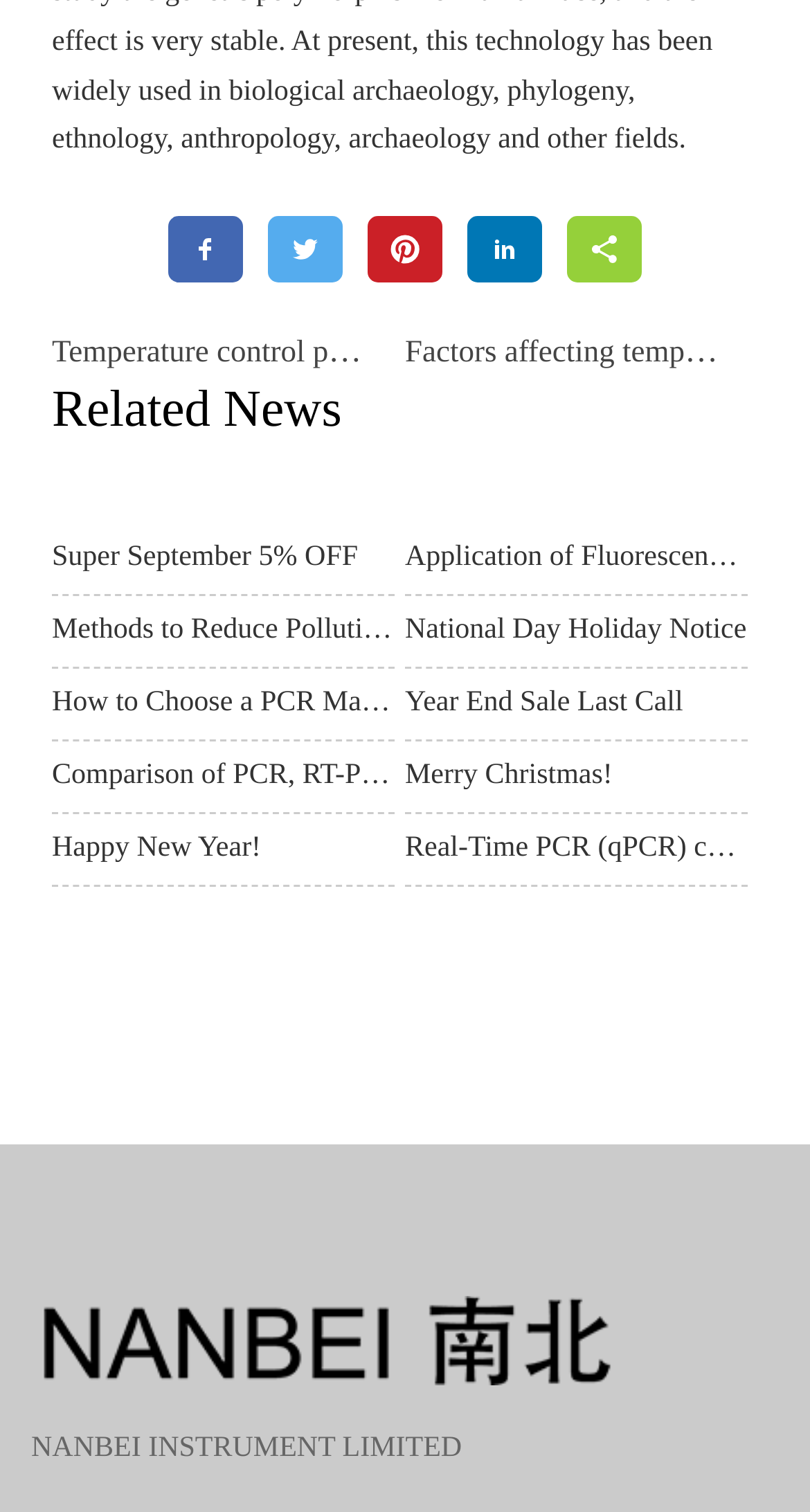Determine the bounding box coordinates of the area to click in order to meet this instruction: "Visit Shenzhen Toppo Lighting Company Limited website".

[0.038, 0.853, 0.769, 0.932]